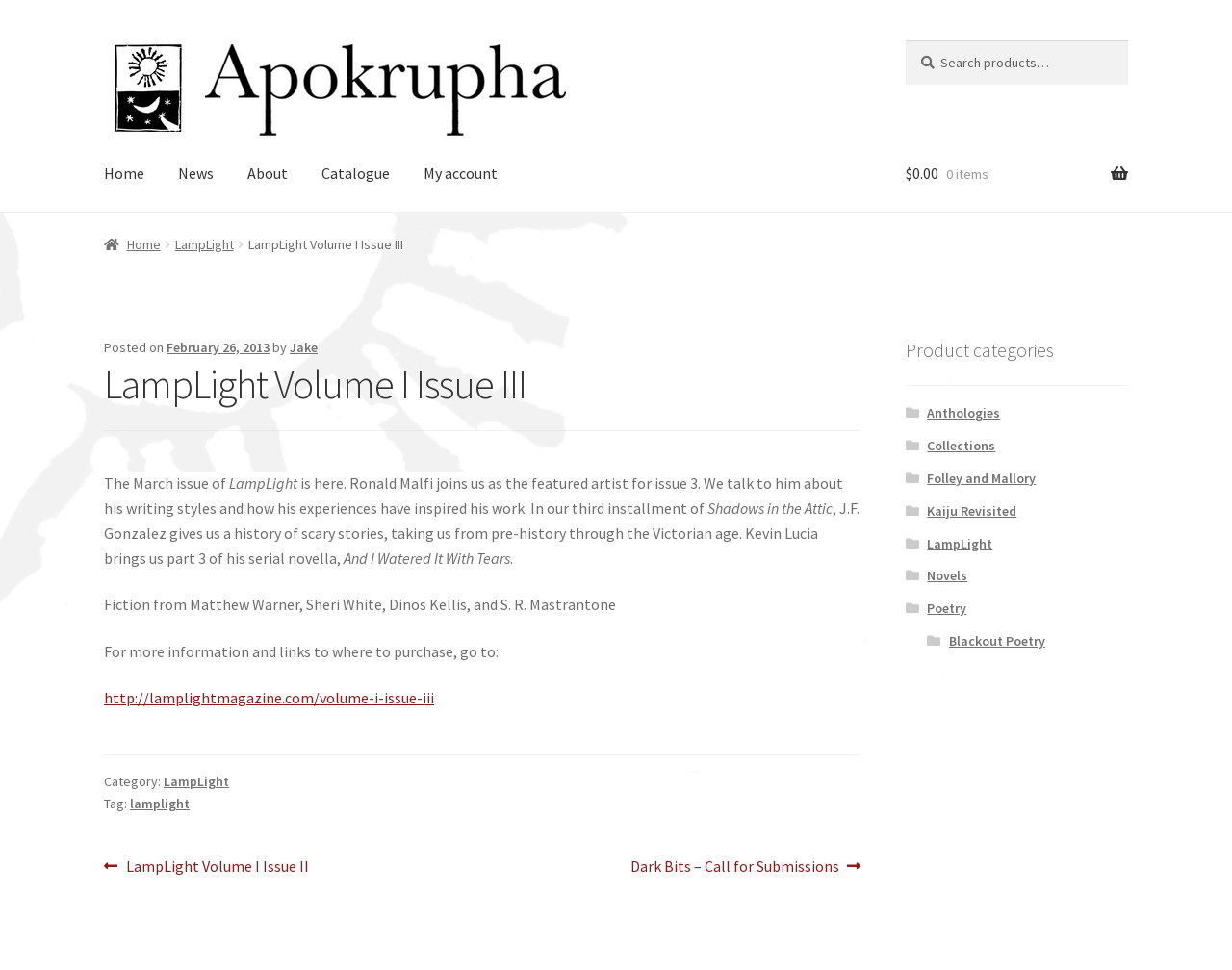What is the title of the serial novella?
Based on the image, give a one-word or short phrase answer.

And I Watered It With Tears